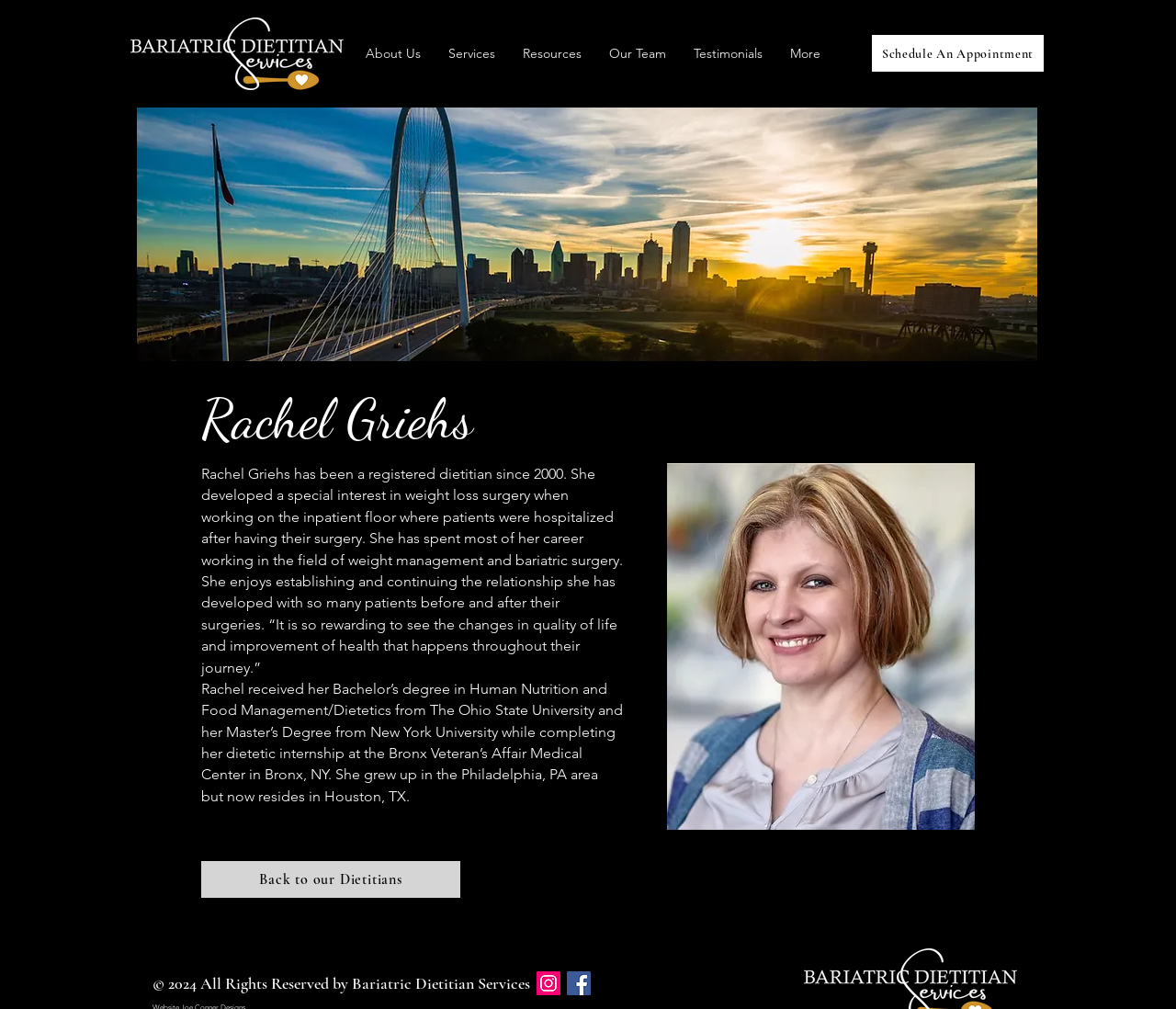What is the name of the university where Rachel Griehs received her Bachelor's degree?
Based on the image, answer the question in a detailed manner.

From the StaticText element with the text 'Rachel received her Bachelor’s degree in Human Nutrition and Food Management/Dietetics from The Ohio State University...', it is evident that Rachel Griehs received her Bachelor's degree from The Ohio State University.